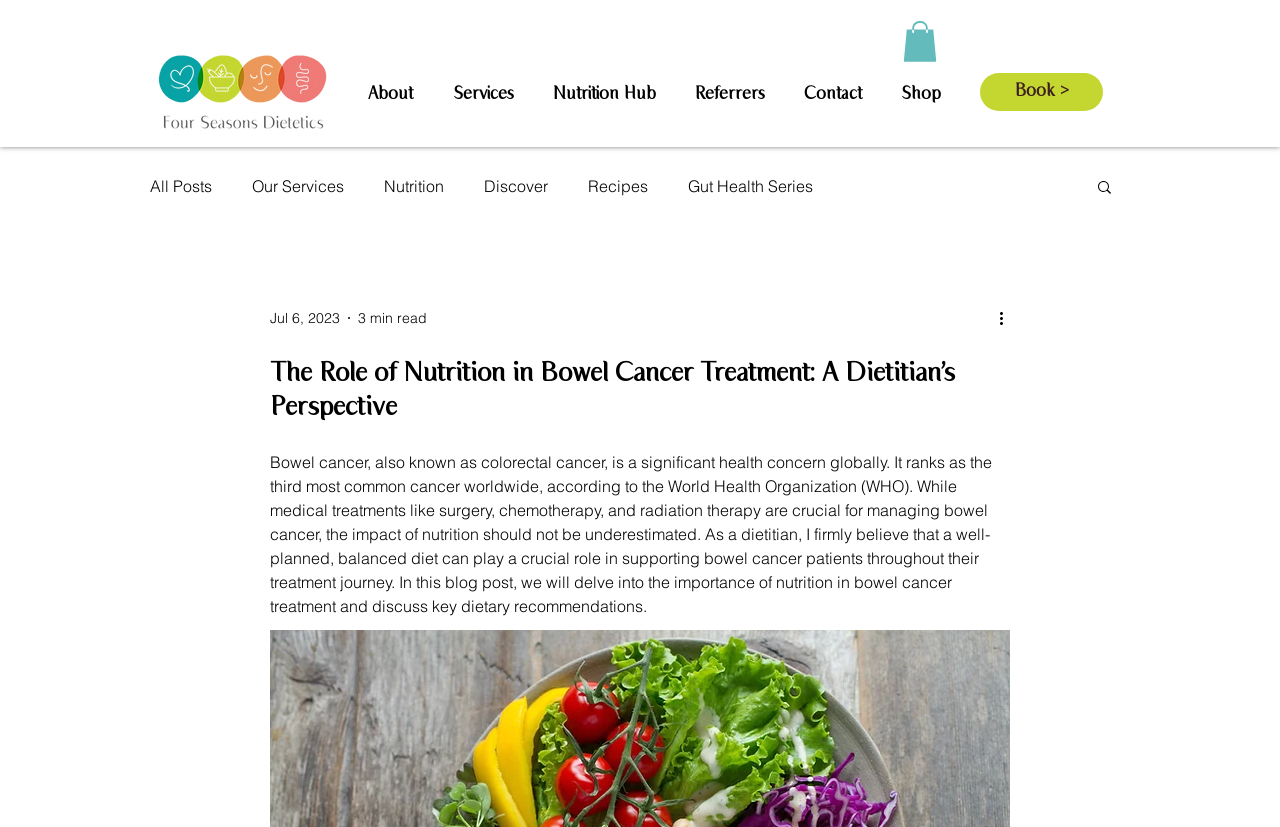Please identify the bounding box coordinates of the clickable area that will fulfill the following instruction: "Click the 'About' link". The coordinates should be in the format of four float numbers between 0 and 1, i.e., [left, top, right, bottom].

[0.28, 0.087, 0.346, 0.141]